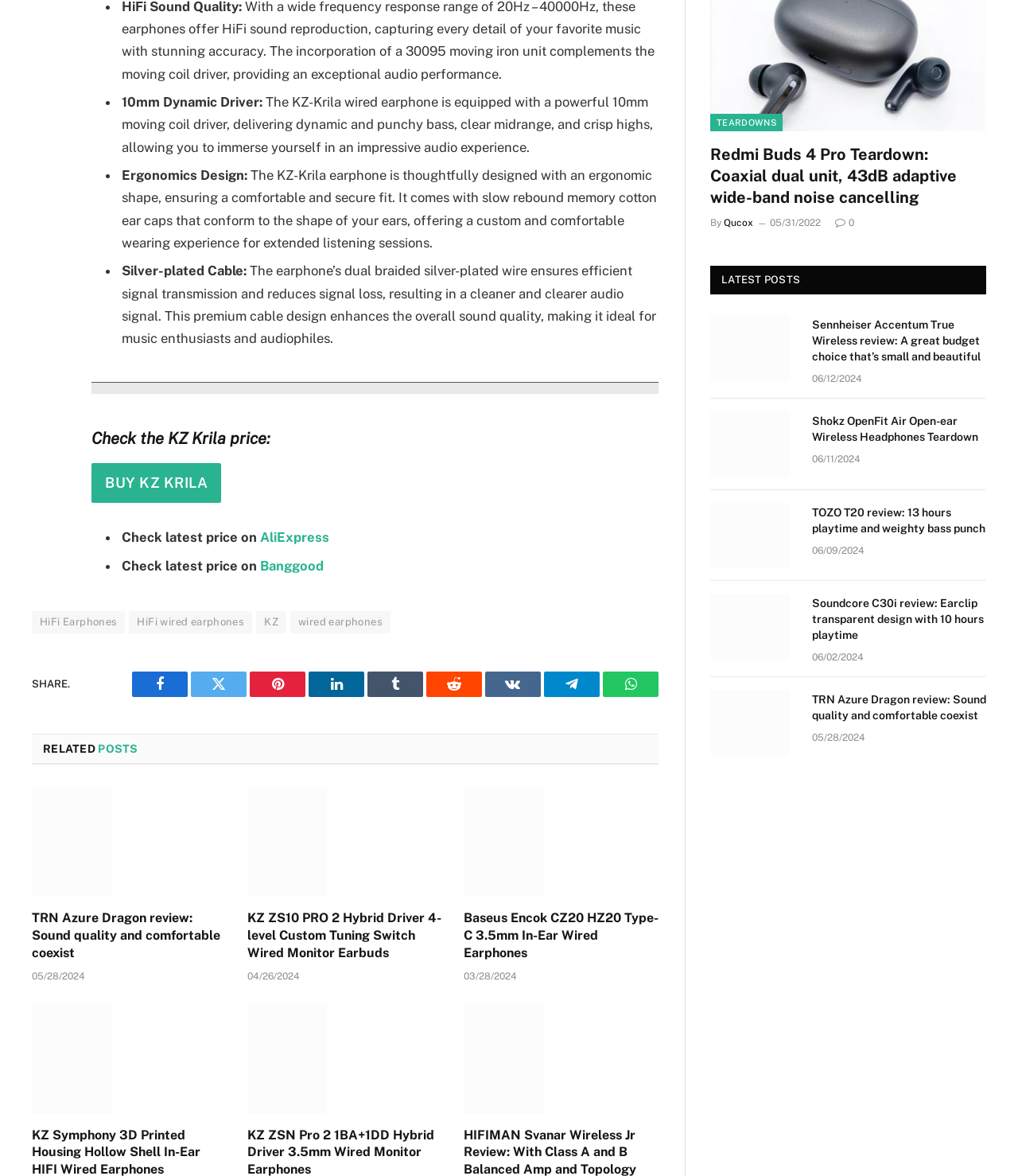Based on the element description, predict the bounding box coordinates (top-left x, top-left y, bottom-right x, bottom-right y) for the UI element in the screenshot: Pinterest

[0.245, 0.571, 0.3, 0.592]